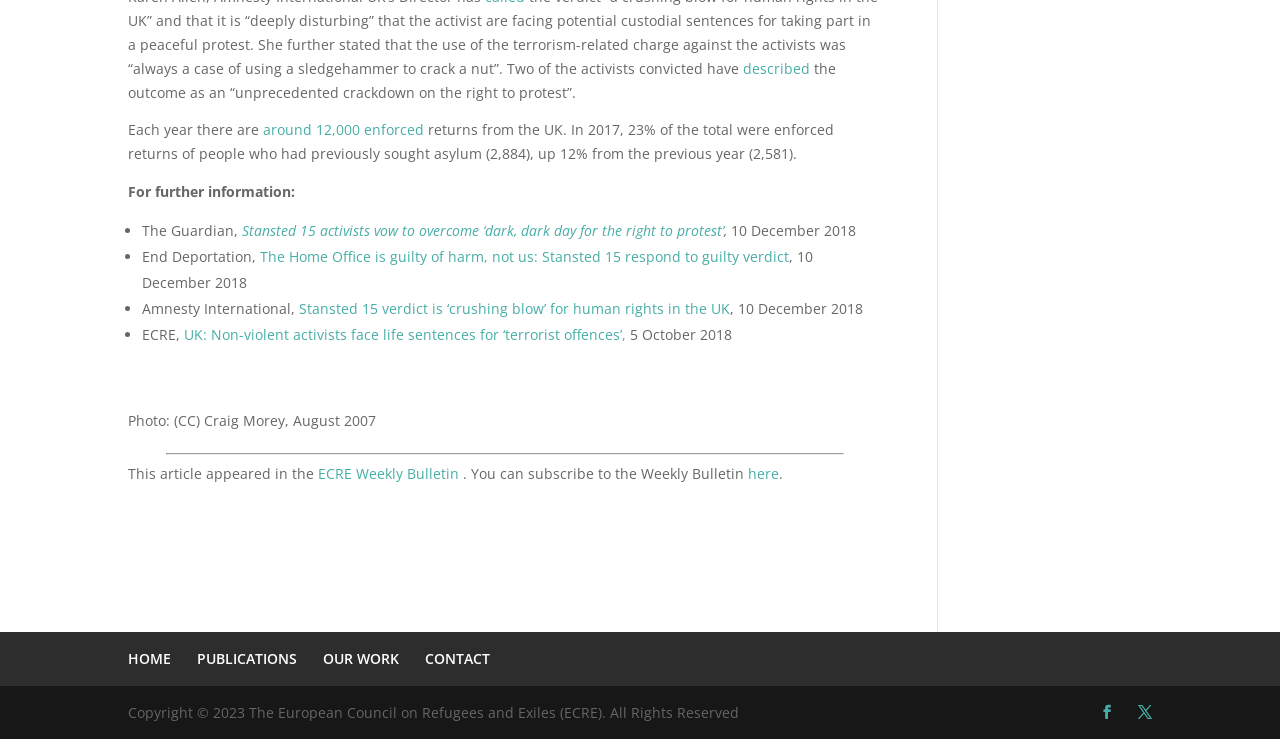What is the name of the publication?
Please answer the question as detailed as possible.

The text mentions 'This article appeared in the ECRE Weekly Bulletin'.